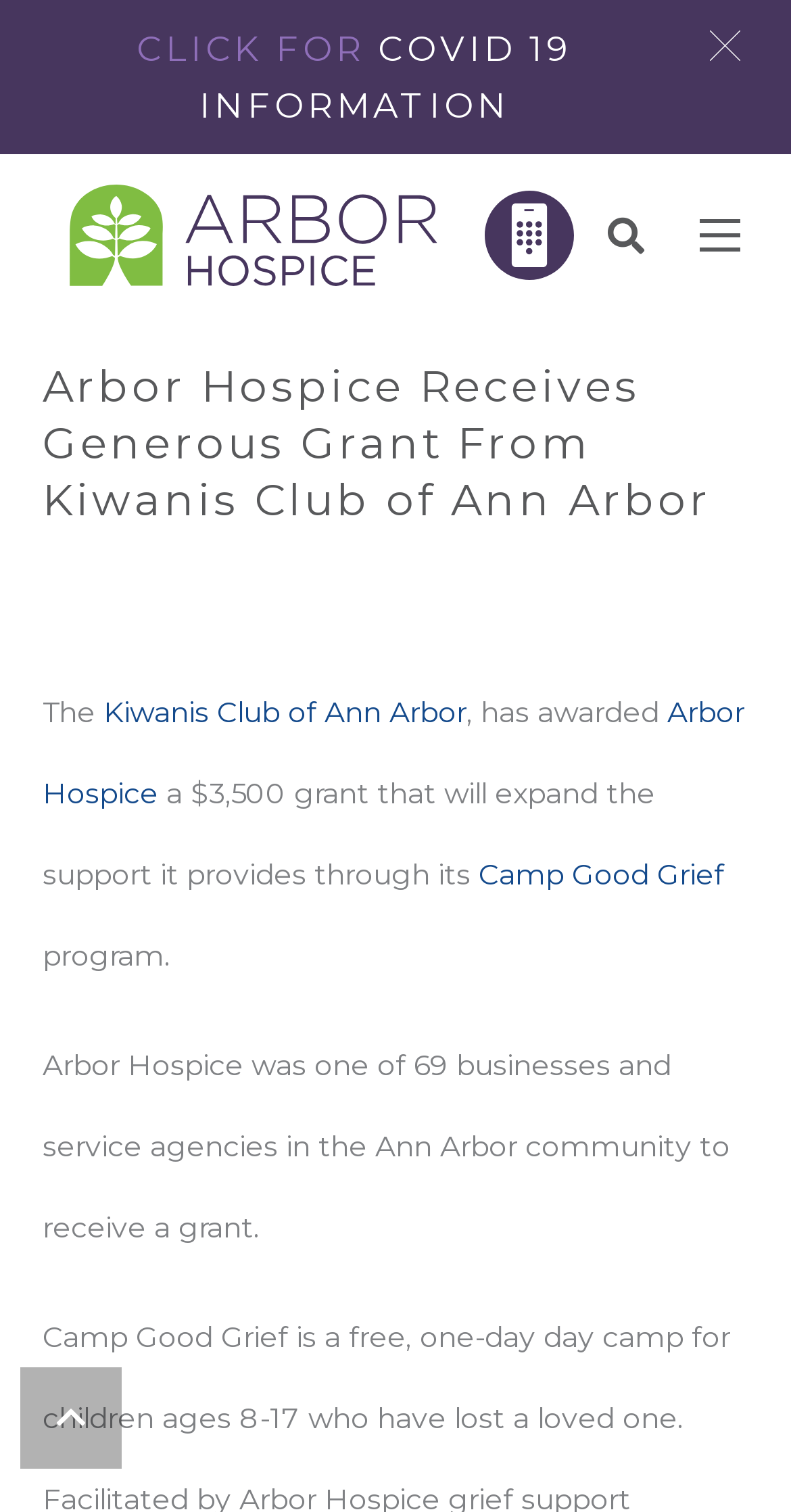What organization awarded a grant to Arbor Hospice?
Please provide a full and detailed response to the question.

I read the text on the webpage and found that the Kiwanis Club of Ann Arbor awarded a grant to Arbor Hospice.